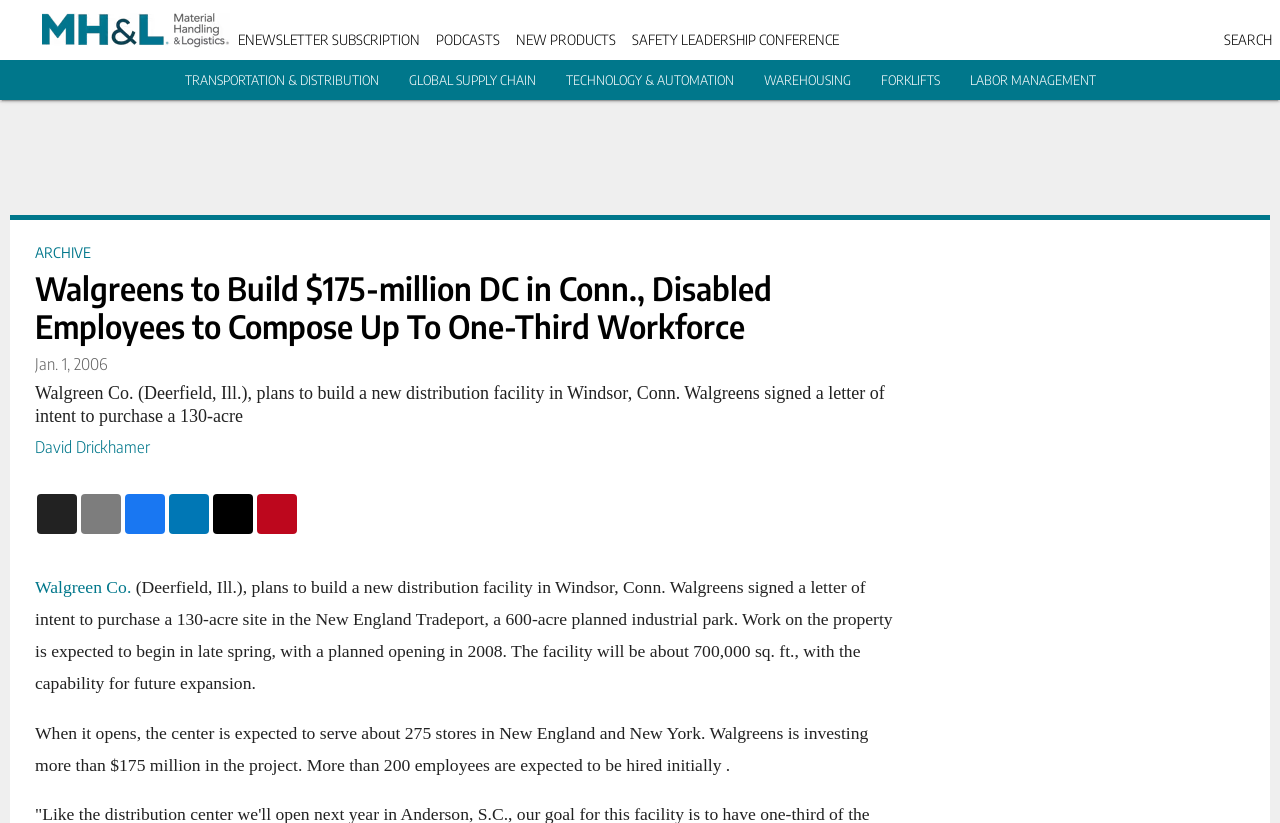Pinpoint the bounding box coordinates of the clickable area needed to execute the instruction: "Become a Devler". The coordinates should be specified as four float numbers between 0 and 1, i.e., [left, top, right, bottom].

None